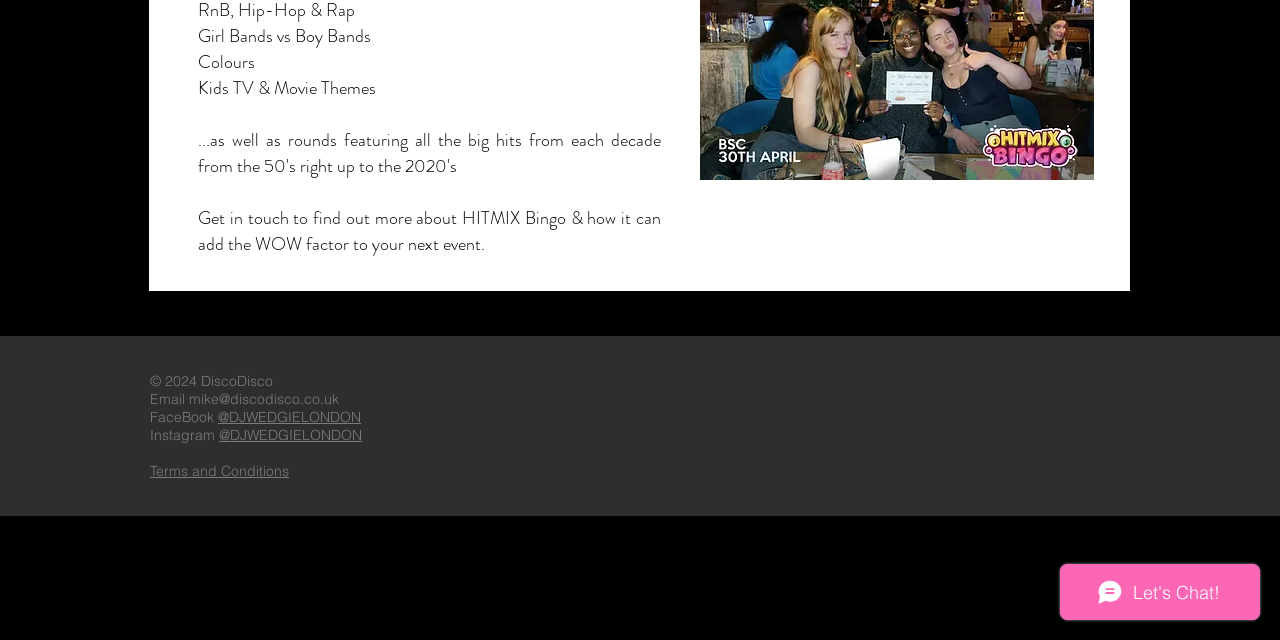Extract the bounding box coordinates for the UI element described by the text: "Terms and Conditions". The coordinates should be in the form of [left, top, right, bottom] with values between 0 and 1.

[0.117, 0.722, 0.226, 0.75]